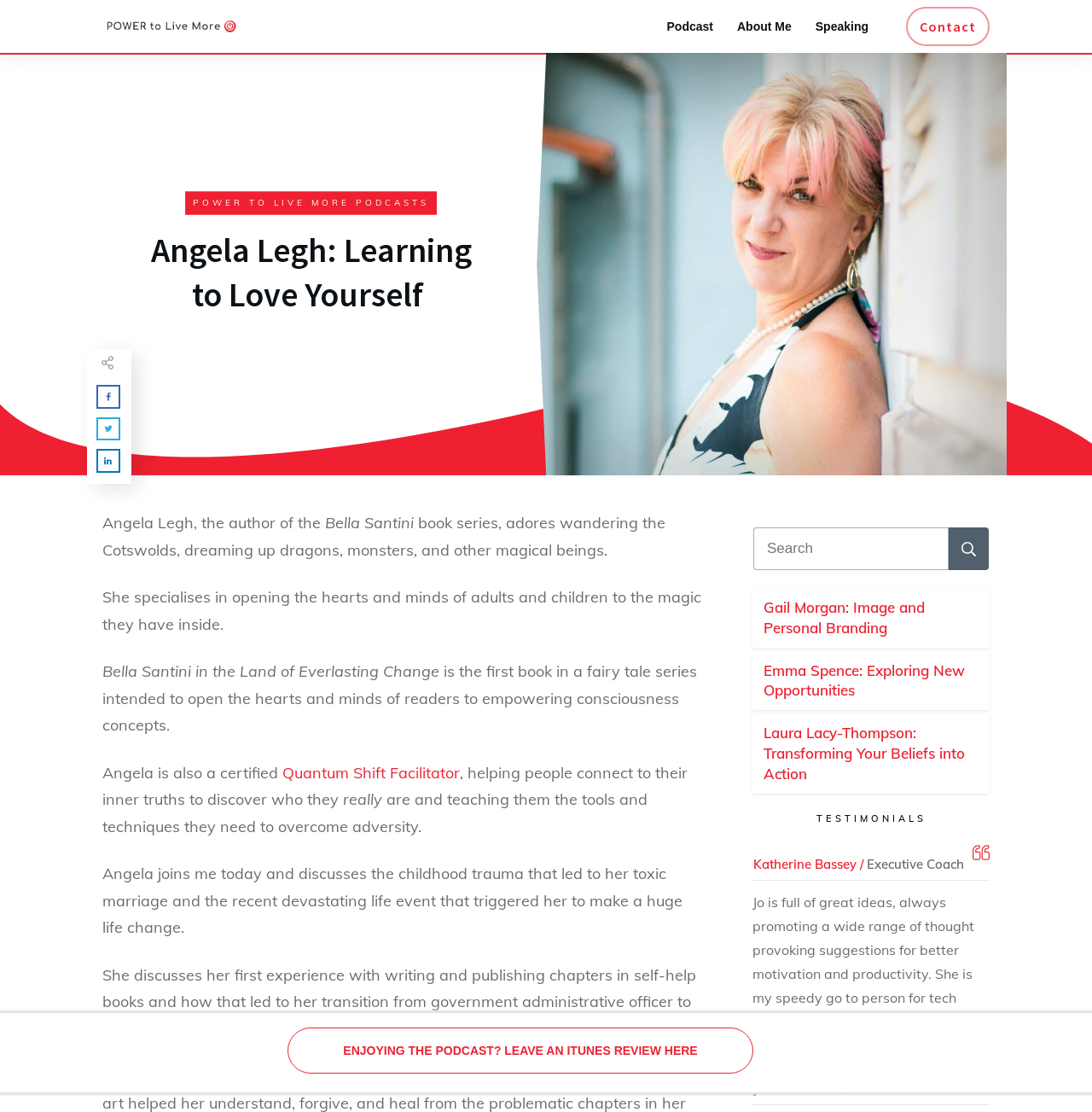Elaborate on the different components and information displayed on the webpage.

This webpage is about Angela Legh, an author who specializes in opening the hearts and minds of adults and children to the magic they have inside. At the top left corner, there is a logo of "Power to Live More" with a link to the podcast. Next to it, there are four navigation links: "Podcast", "About Me", "Speaking", and "Contact". 

Below the navigation links, there is a large image that spans the entire width of the page. Above the image, there is a heading that reads "Angela Legh: Learning to Love Yourself". 

On the left side of the page, there are three sections with images and links. Each section has a layout table with an image and a link. The links are not labeled, but they seem to be related to Angela Legh's work.

The main content of the page is a biography of Angela Legh, which describes her as the author of the Bella Santini book series. The text explains that she adores wandering the Cotswolds, dreaming up dragons, monsters, and other magical beings. It also mentions that she is a certified Quantum Shift Facilitator, helping people connect to their inner truths.

Below the biography, there is a section that discusses Angela's first experience with writing and publishing chapters in self-help books, and how that led to her transition from a government administrative officer to a full-time writer.

On the right side of the page, there is a search bar with a button and a search box. Below the search bar, there are three articles with headings and links. The articles seem to be related to personal branding and self-improvement.

Further down the page, there is a section with testimonials. The section has a heading that reads "TESTIMONIALS" and includes two testimonials from Katherine Bassey, an Executive Coach, and Jackie Fletcher, a Health Coach. Each testimonial has an image and a quote.

At the bottom of the page, there is a link that reads "ENJOYING THE PODCAST? LEAVE AN ITUNES REVIEW HERE".